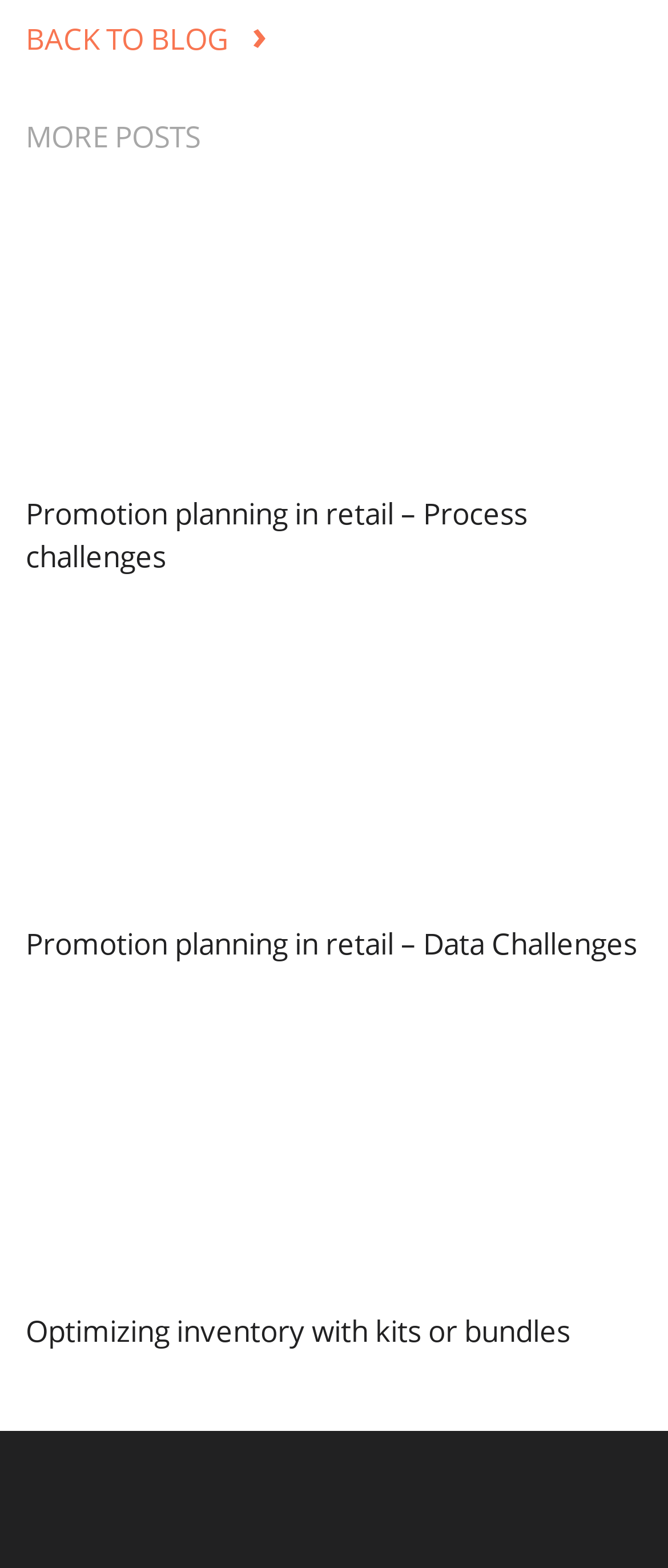From the element description: "Back to blog ›", extract the bounding box coordinates of the UI element. The coordinates should be expressed as four float numbers between 0 and 1, in the order [left, top, right, bottom].

[0.038, 0.012, 0.426, 0.037]